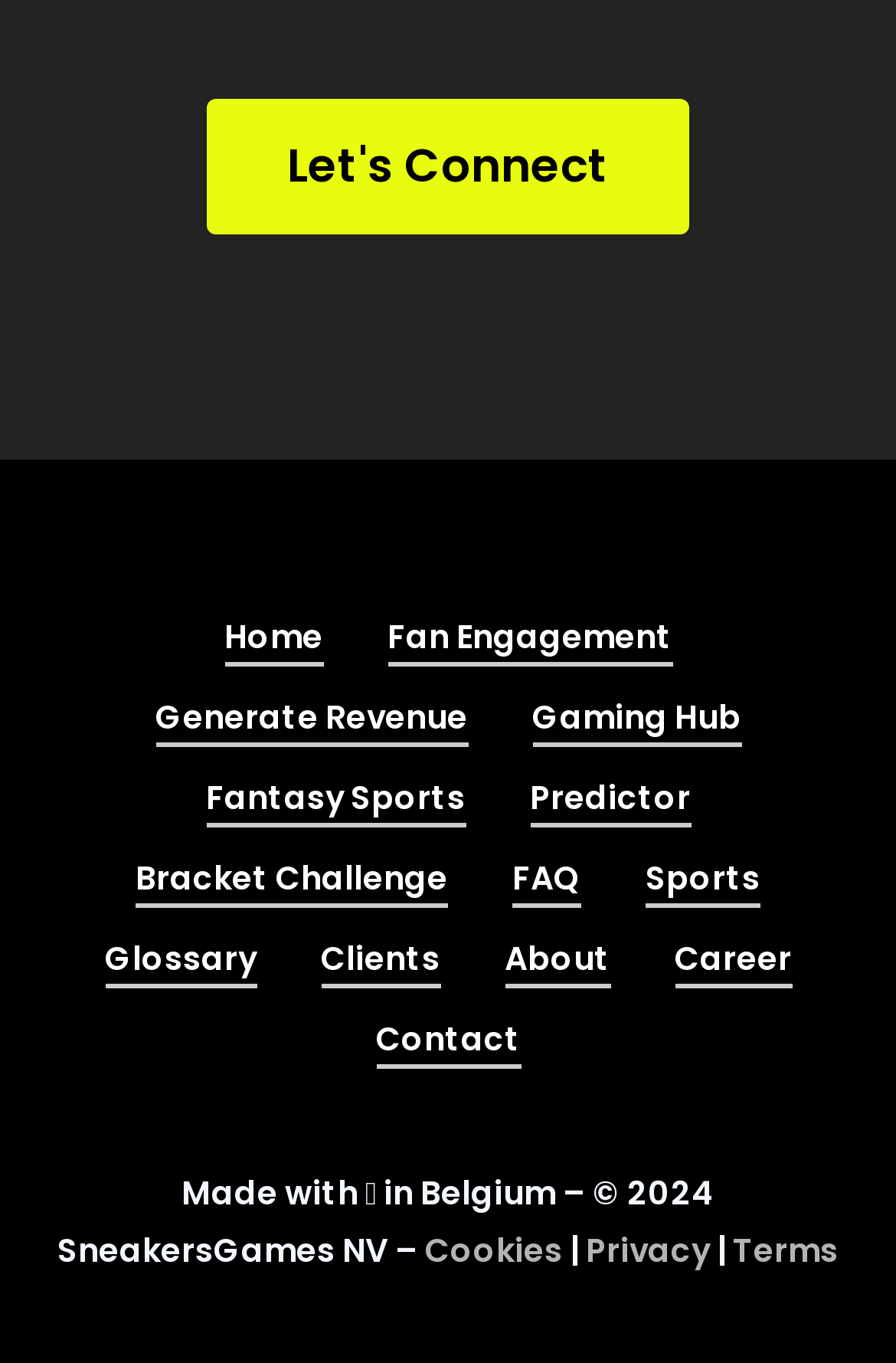Locate the UI element that matches the description Bracket Challenge in the webpage screenshot. Return the bounding box coordinates in the format (top-left x, top-left y, bottom-right x, bottom-right y), with values ranging from 0 to 1.

[0.151, 0.624, 0.5, 0.666]